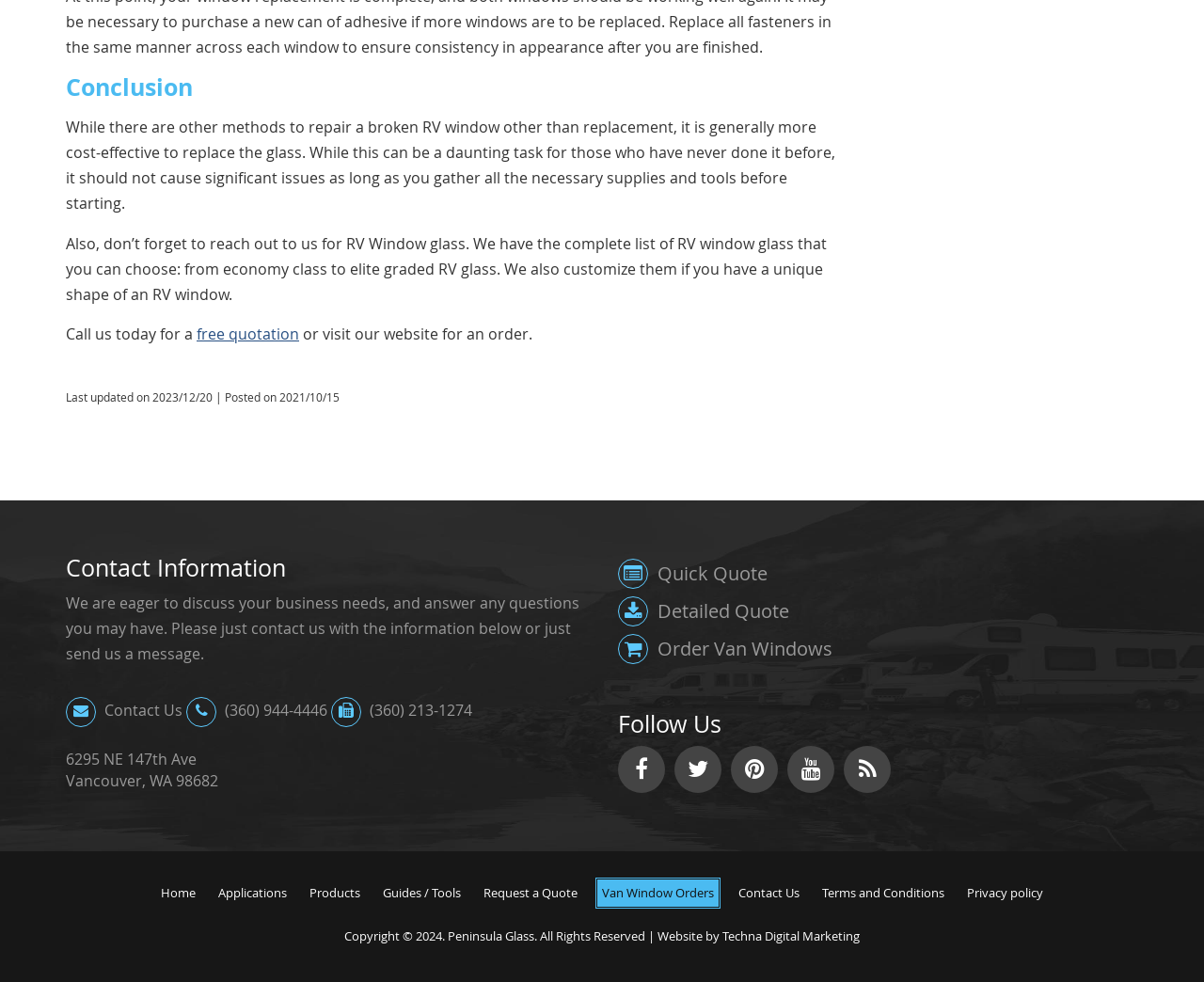Provide the bounding box coordinates, formatted as (top-left x, top-left y, bottom-right x, bottom-right y), with all values being floating point numbers between 0 and 1. Identify the bounding box of the UI element that matches the description: Quick Quote

[0.513, 0.571, 0.638, 0.597]